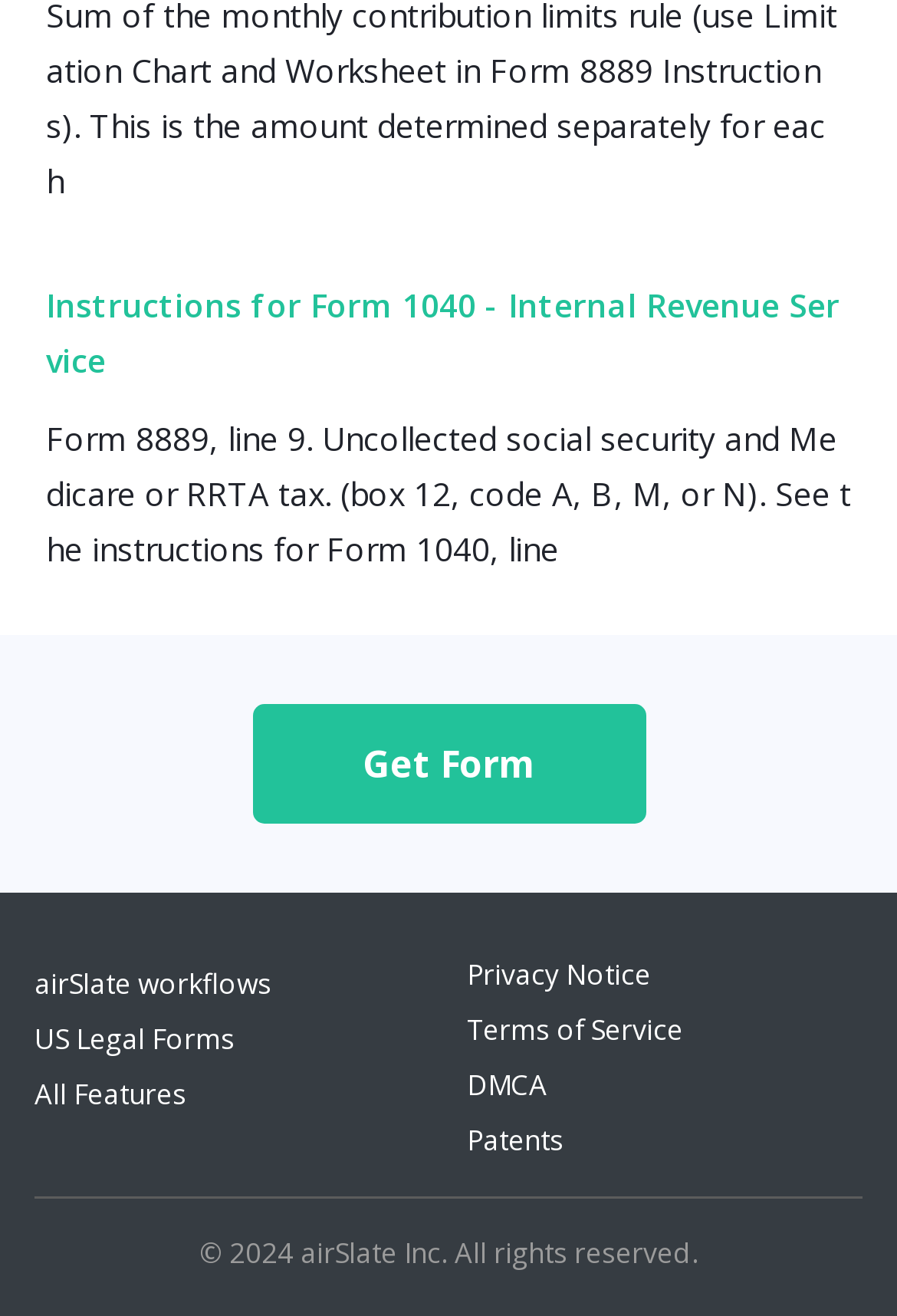From the details in the image, provide a thorough response to the question: What is the topic of the instructions?

The topic of the instructions is Form 1040, which is indicated by the link 'Instructions for Form 1040' at the top of the webpage.